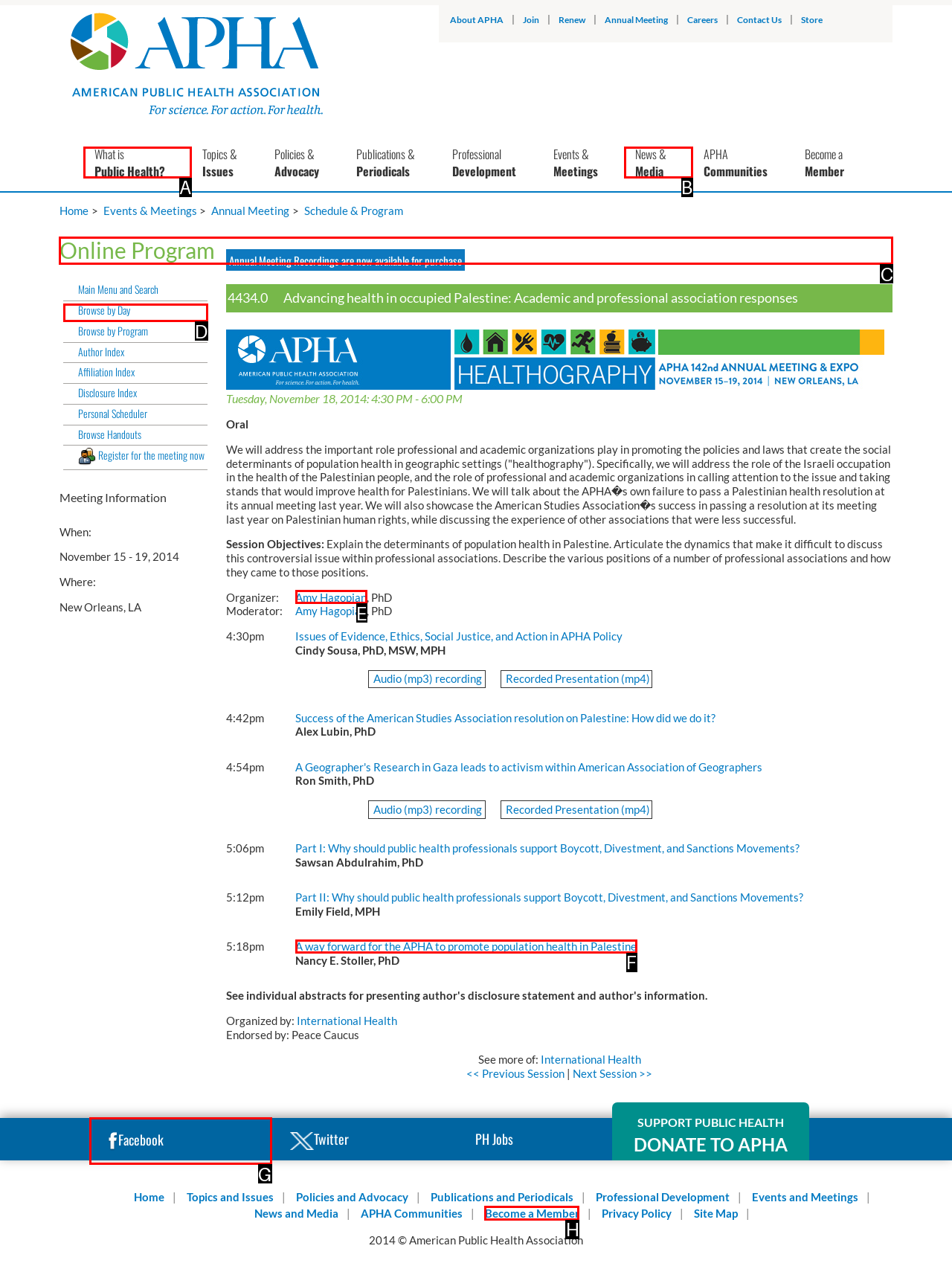Indicate the letter of the UI element that should be clicked to accomplish the task: View the Online Program. Answer with the letter only.

C